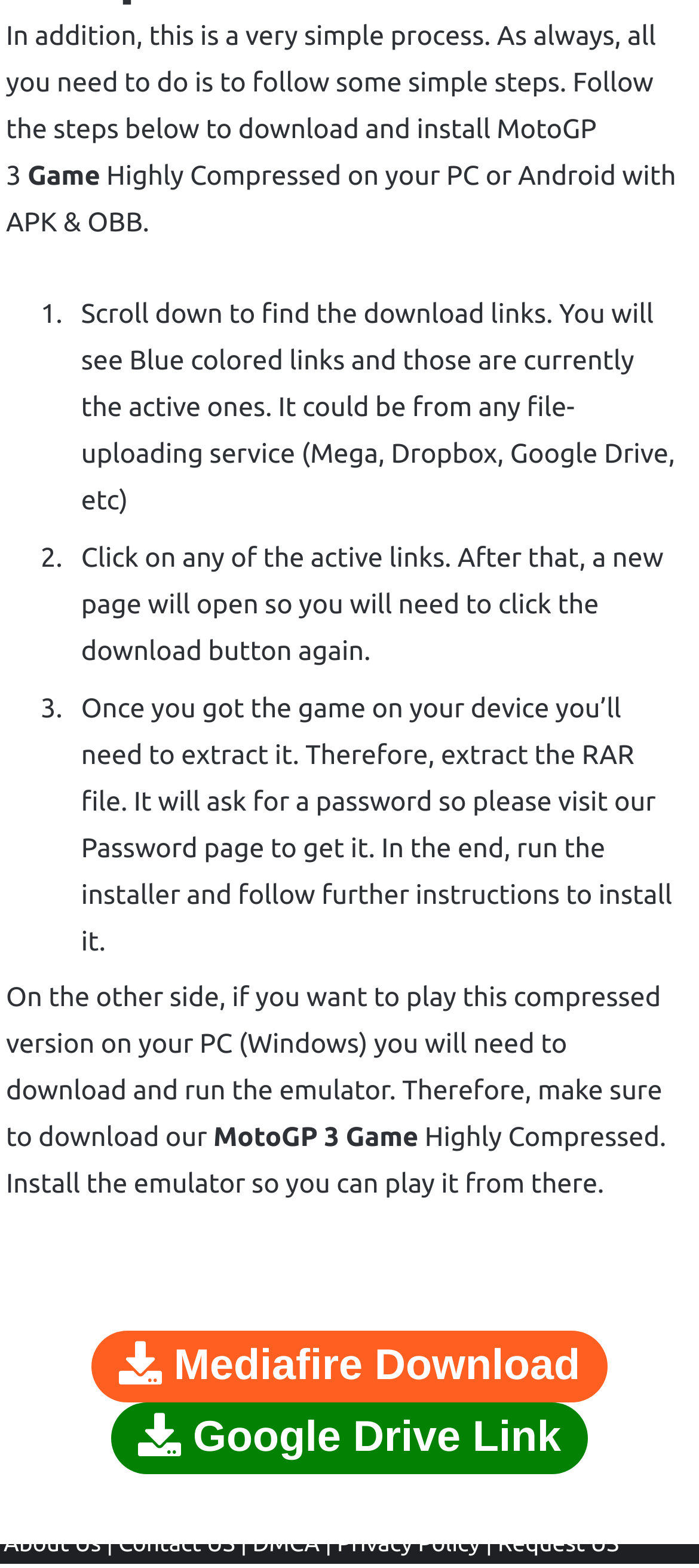Return the bounding box coordinates of the UI element that corresponds to this description: "DMCA". The coordinates must be given as four float numbers in the range of 0 and 1, [left, top, right, bottom].

[0.361, 0.977, 0.465, 0.993]